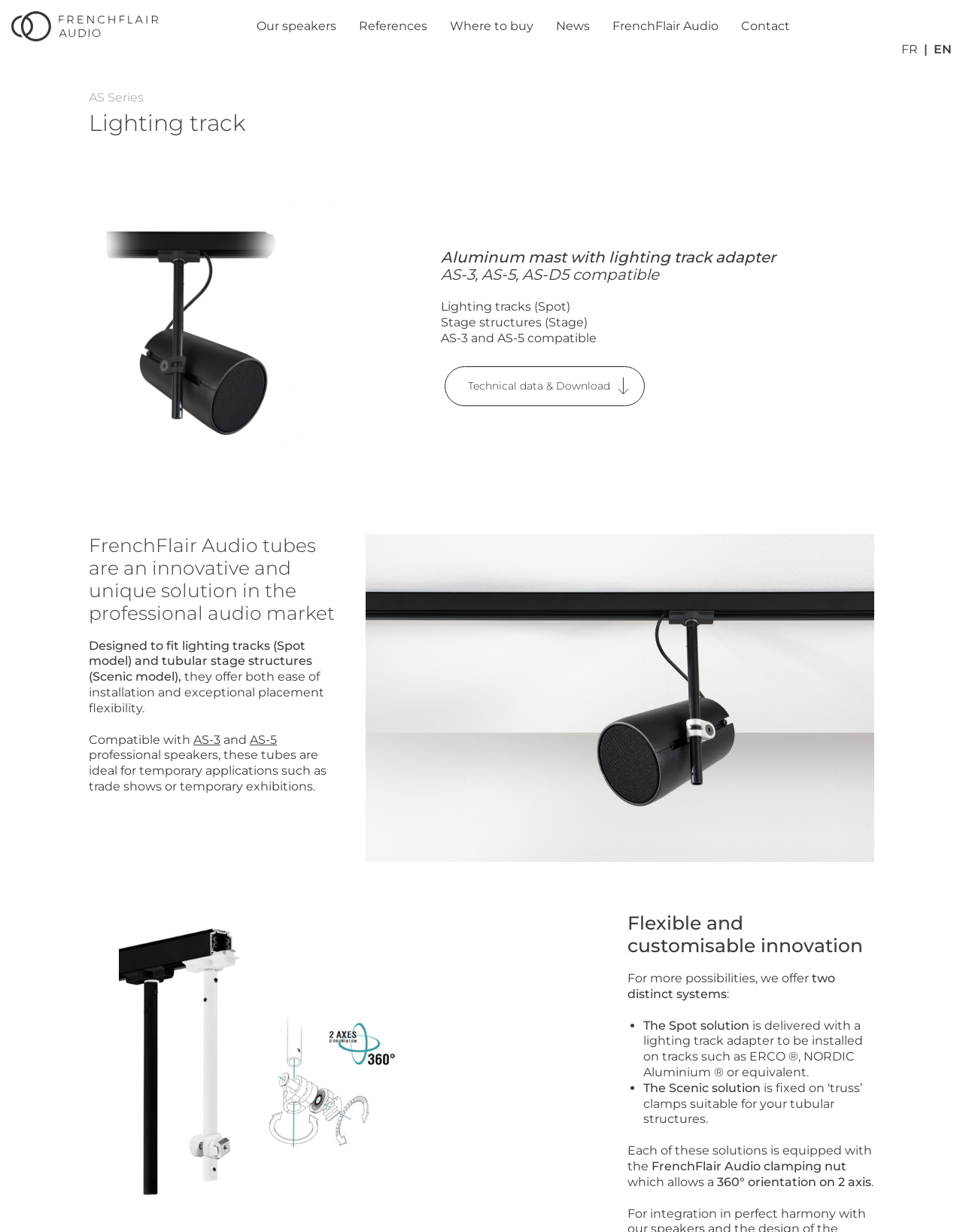What is the material of the mast with lighting track adapter?
Based on the image, answer the question in a detailed manner.

I found the material of the mast with lighting track adapter by reading the text that describes it. According to the text, the mast with lighting track adapter is made of aluminum, which is mentioned as a key feature of the product.